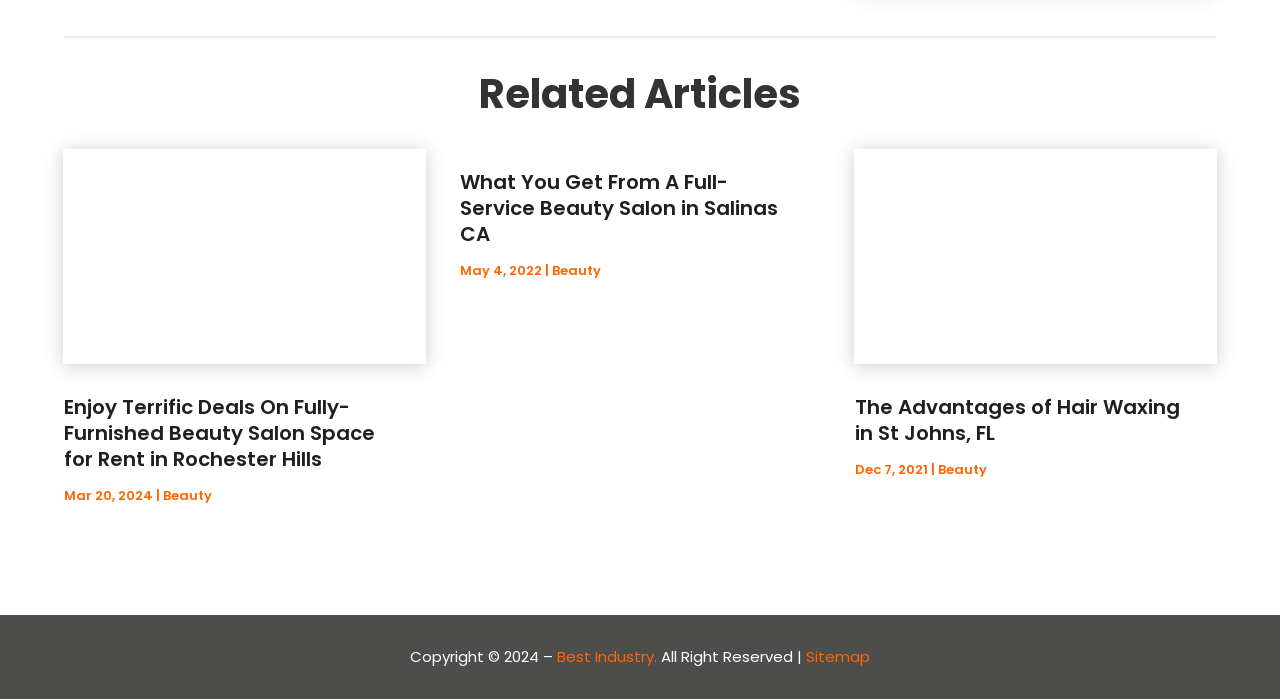What is the count of 'Carpets'?
Look at the image and respond with a one-word or short phrase answer.

6